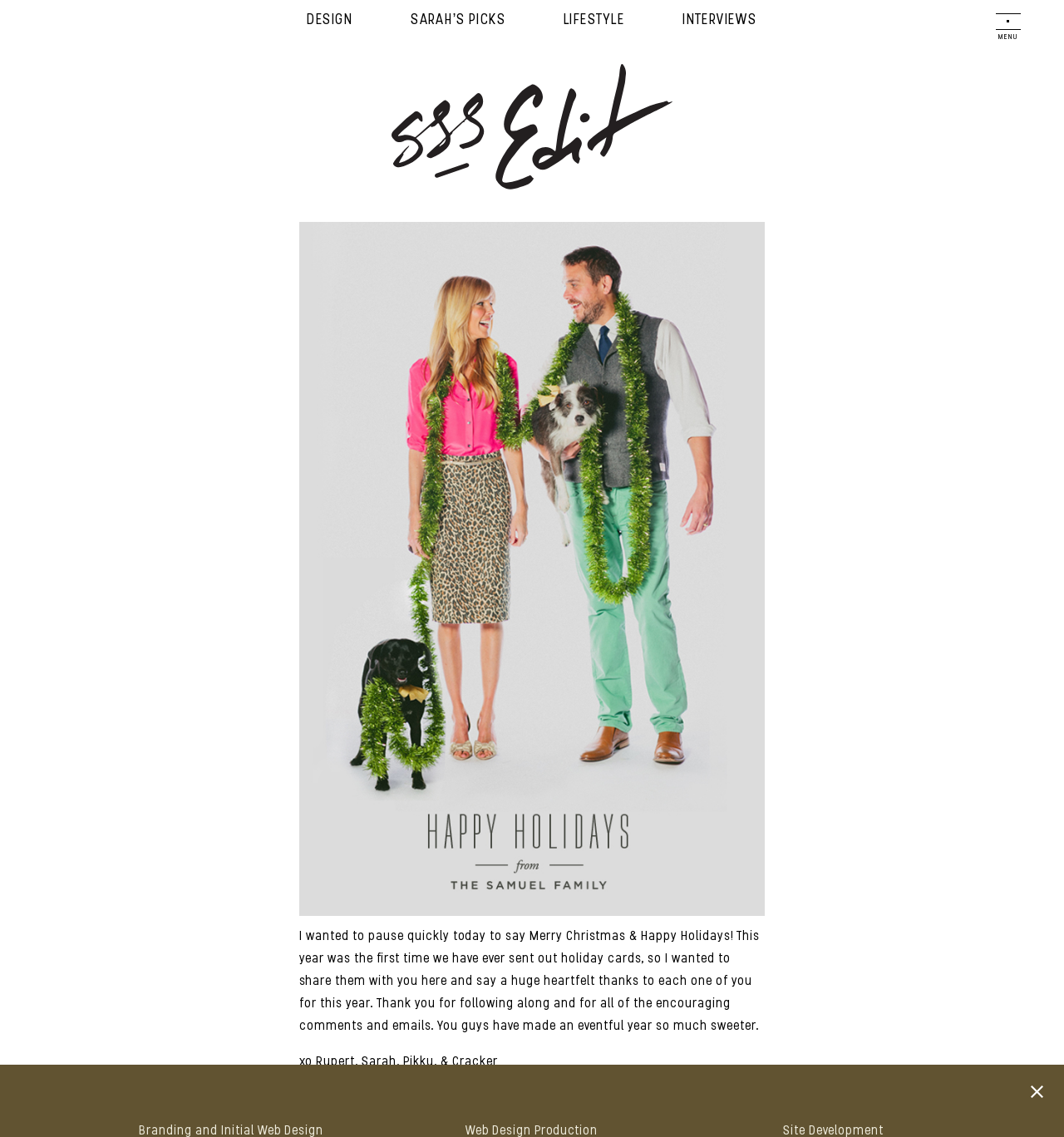Please locate the UI element described by "Skip to content" and provide its bounding box coordinates.

None